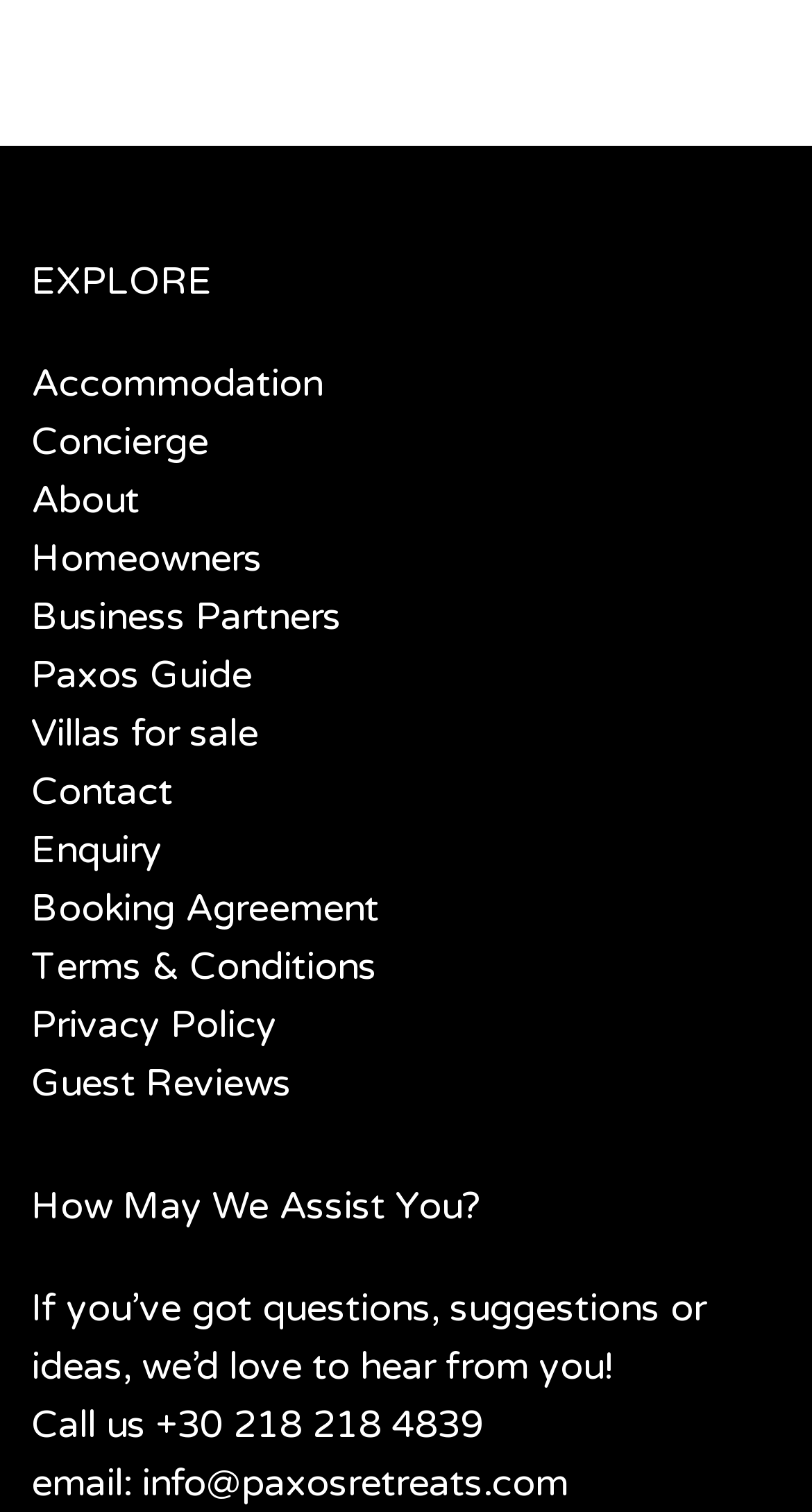Find and indicate the bounding box coordinates of the region you should select to follow the given instruction: "Contact us via email".

[0.038, 0.966, 0.7, 0.996]